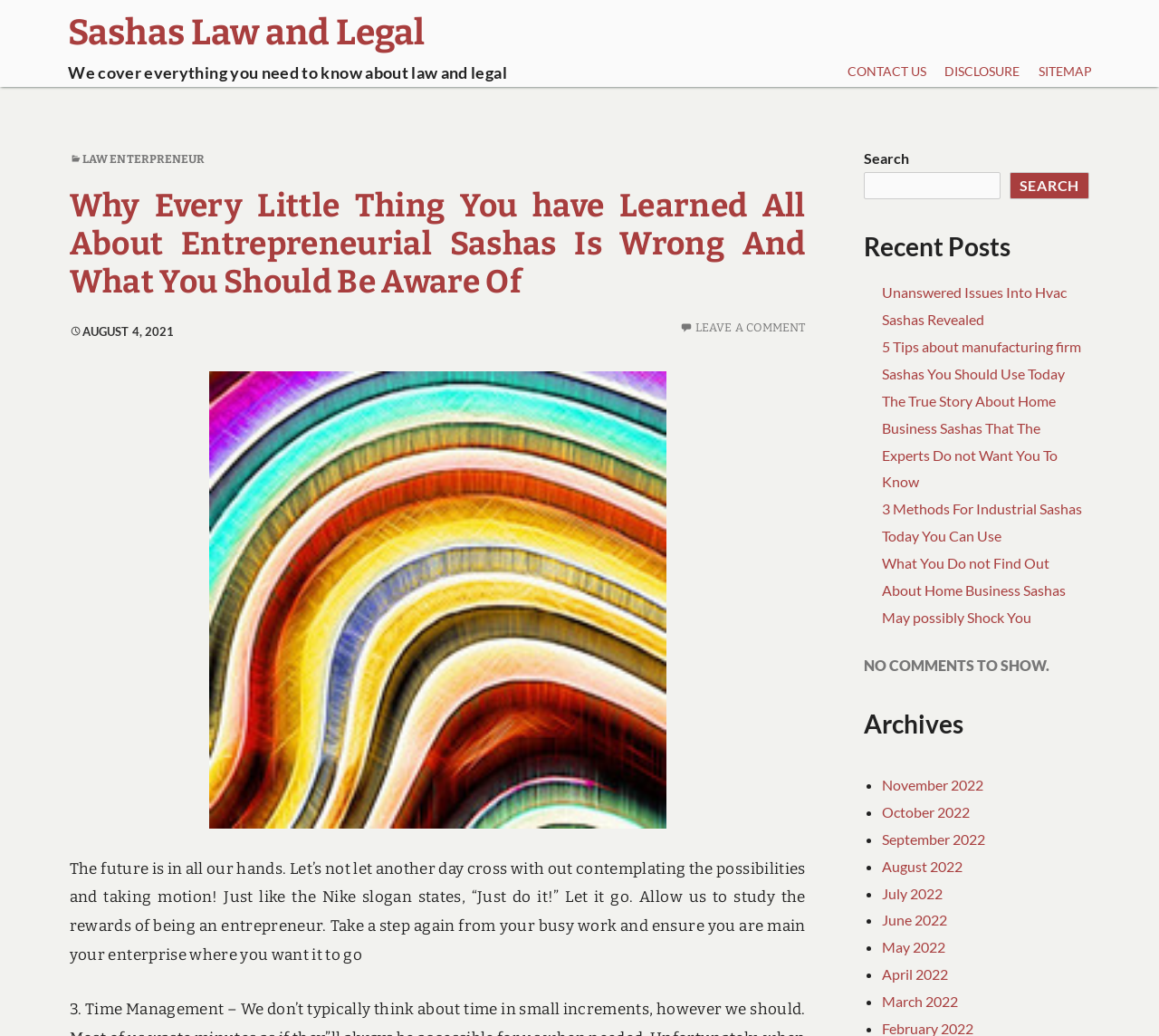Please find and give the text of the main heading on the webpage.

Sashas Law and Legal